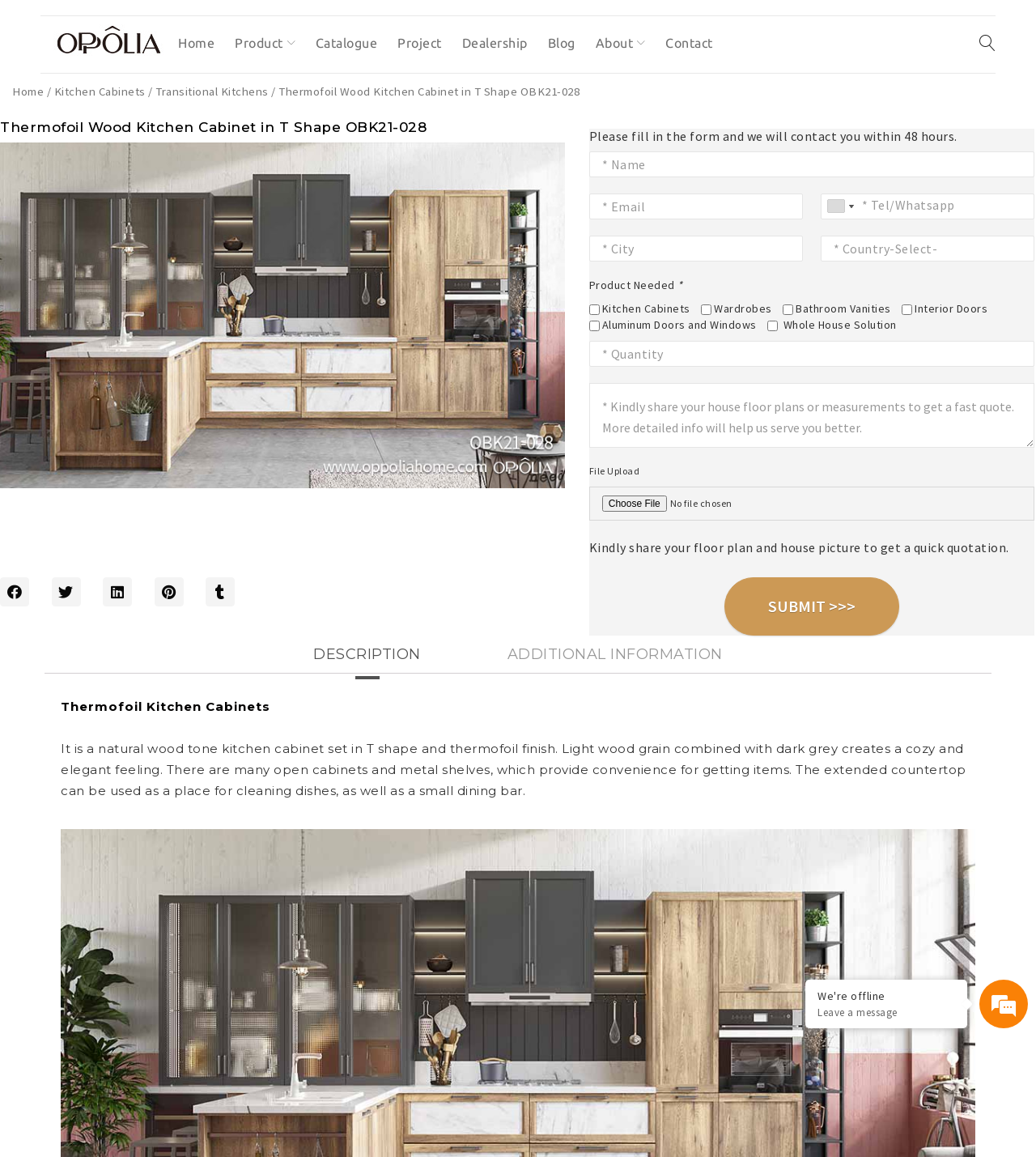Show the bounding box coordinates of the element that should be clicked to complete the task: "Fill in the name field".

[0.569, 0.131, 0.999, 0.153]